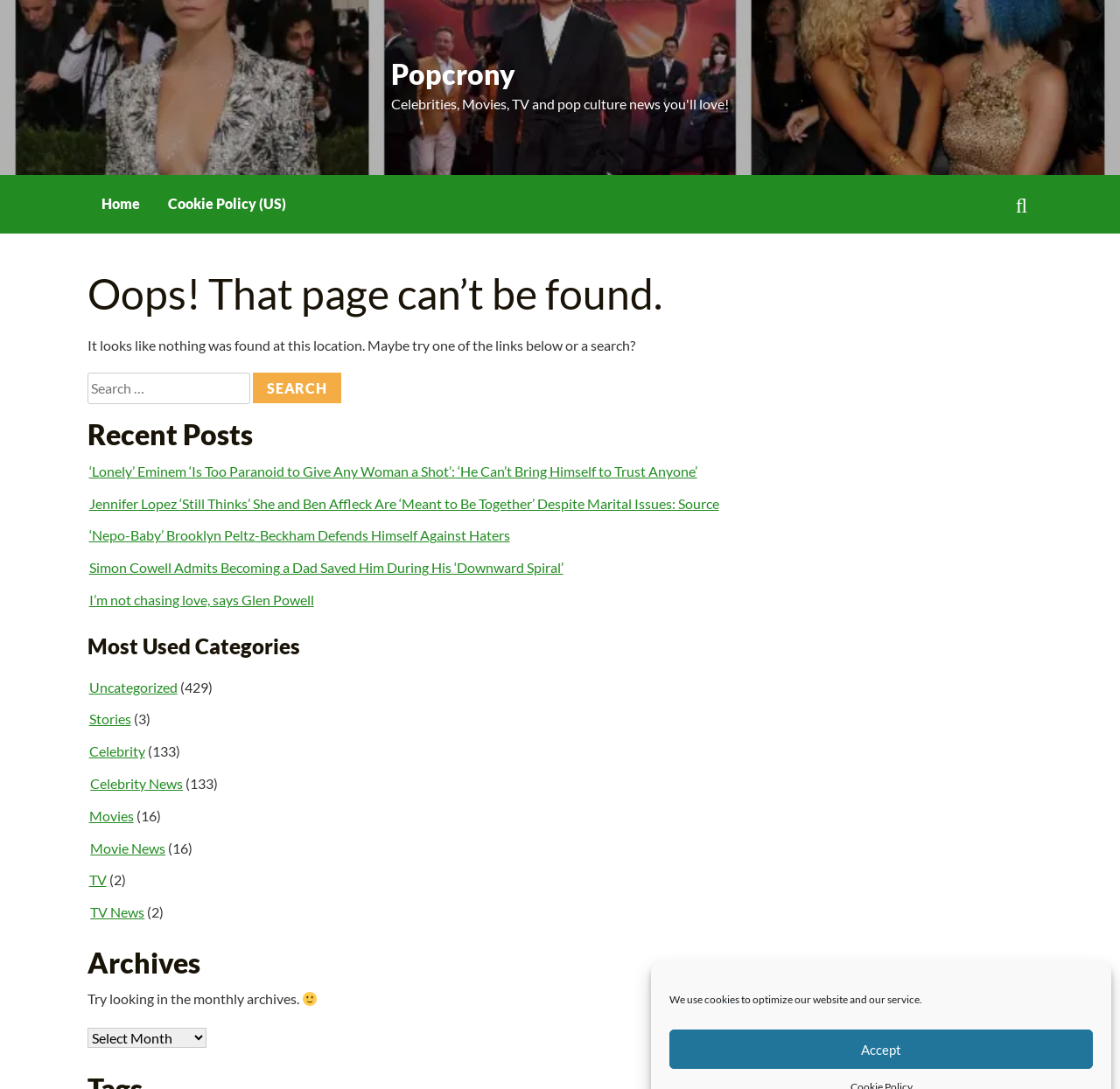Please find and report the bounding box coordinates of the element to click in order to perform the following action: "Search for something in the search box at the top". The coordinates should be expressed as four float numbers between 0 and 1, in the format [left, top, right, bottom].

[0.794, 0.0, 0.945, 0.048]